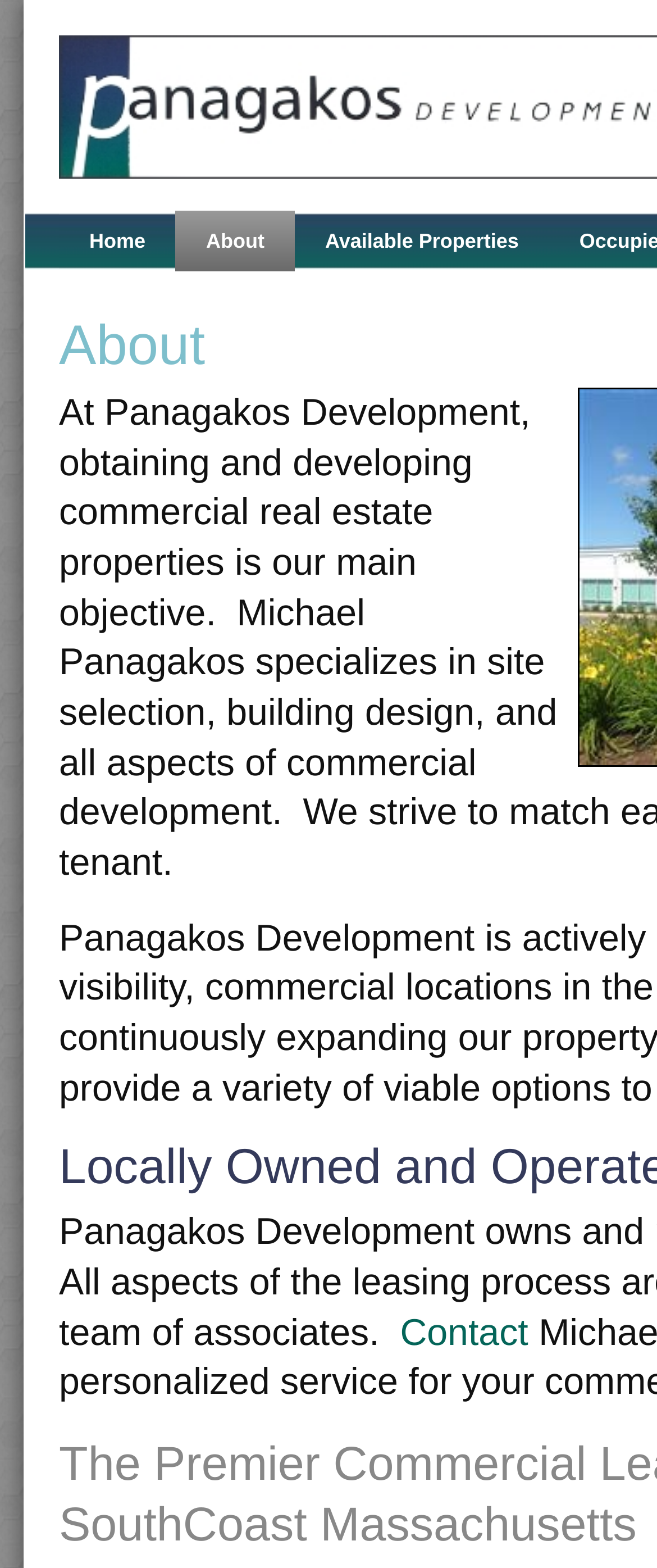Using the provided description: "Available Properties", find the bounding box coordinates of the corresponding UI element. The output should be four float numbers between 0 and 1, in the format [left, top, right, bottom].

[0.449, 0.134, 0.836, 0.173]